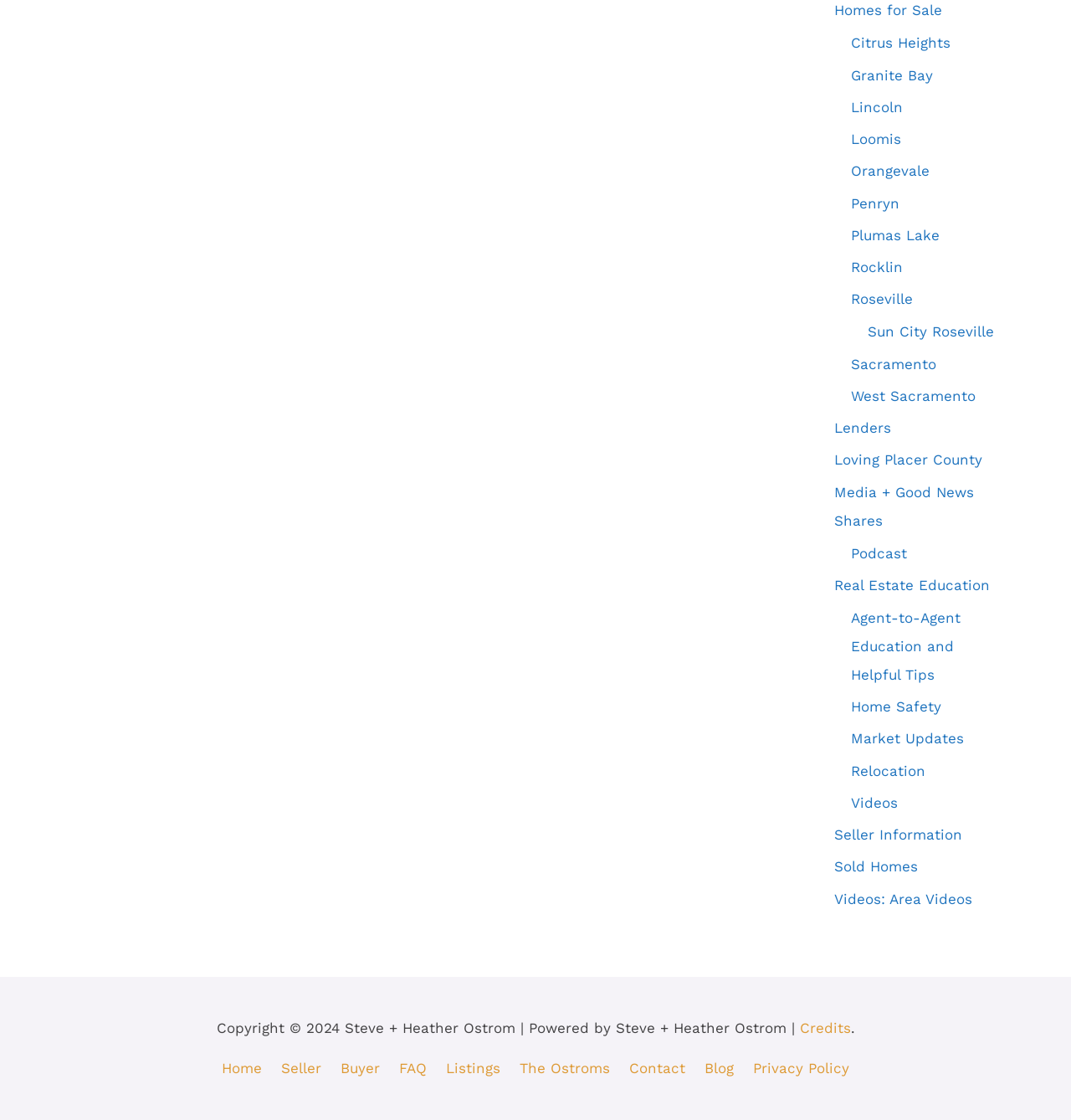Find the bounding box coordinates of the clickable element required to execute the following instruction: "Contact the Ostroms". Provide the coordinates as four float numbers between 0 and 1, i.e., [left, top, right, bottom].

[0.581, 0.946, 0.646, 0.961]